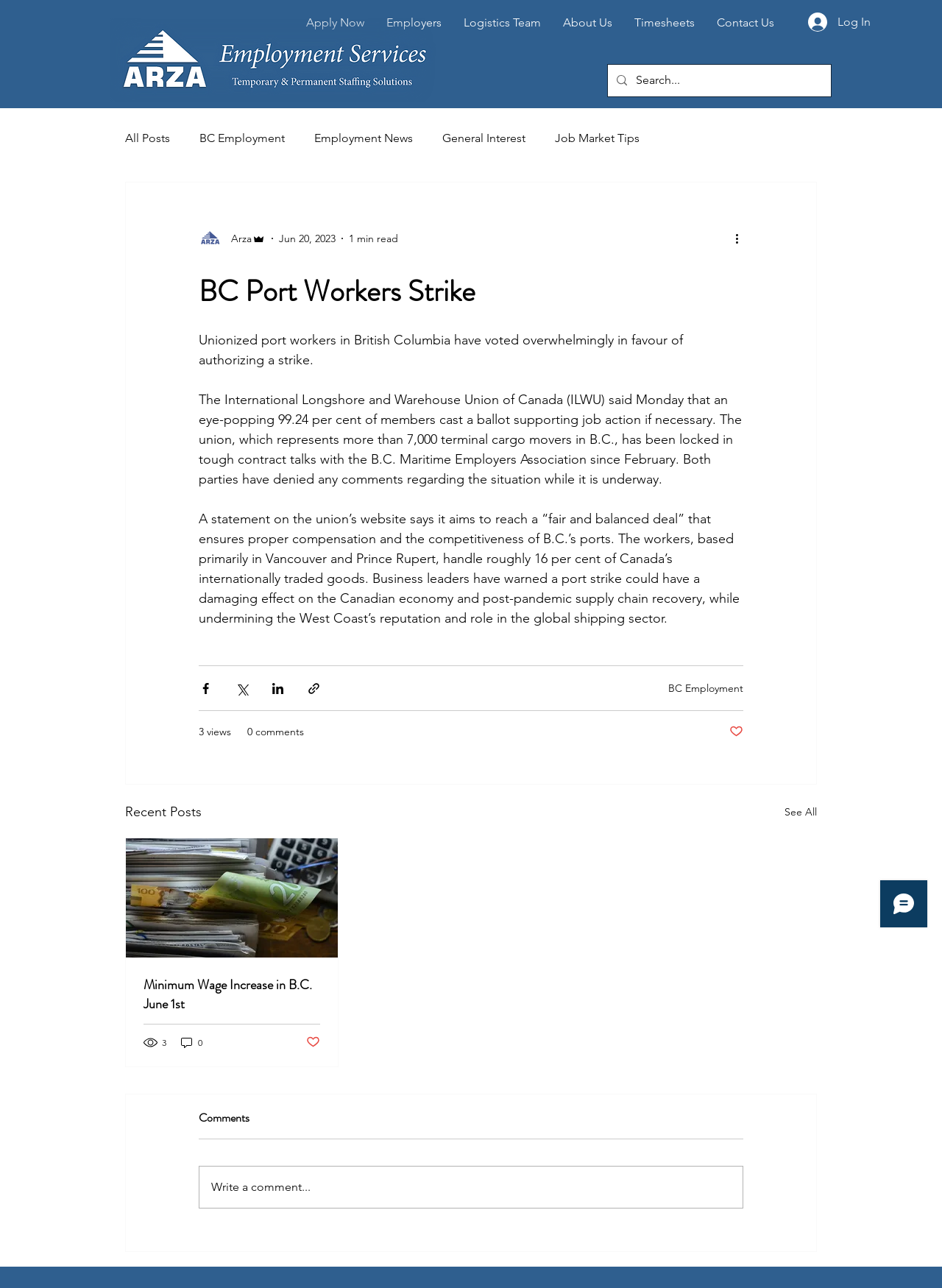Find the bounding box coordinates of the element I should click to carry out the following instruction: "Log in to the website".

[0.847, 0.006, 0.935, 0.028]